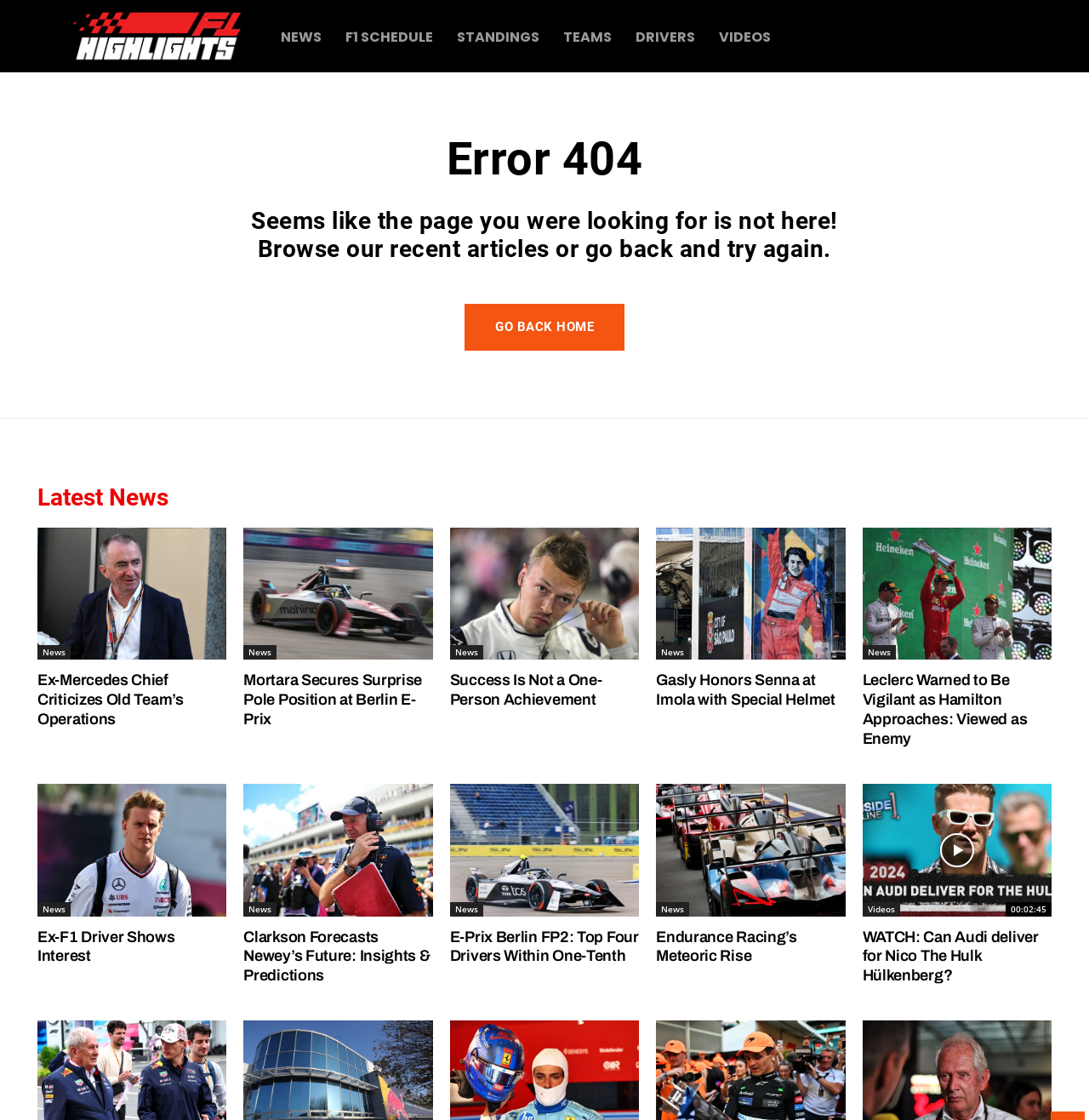Please identify the bounding box coordinates of the clickable area that will fulfill the following instruction: "Browse recent articles". The coordinates should be in the format of four float numbers between 0 and 1, i.e., [left, top, right, bottom].

[0.197, 0.184, 0.803, 0.235]